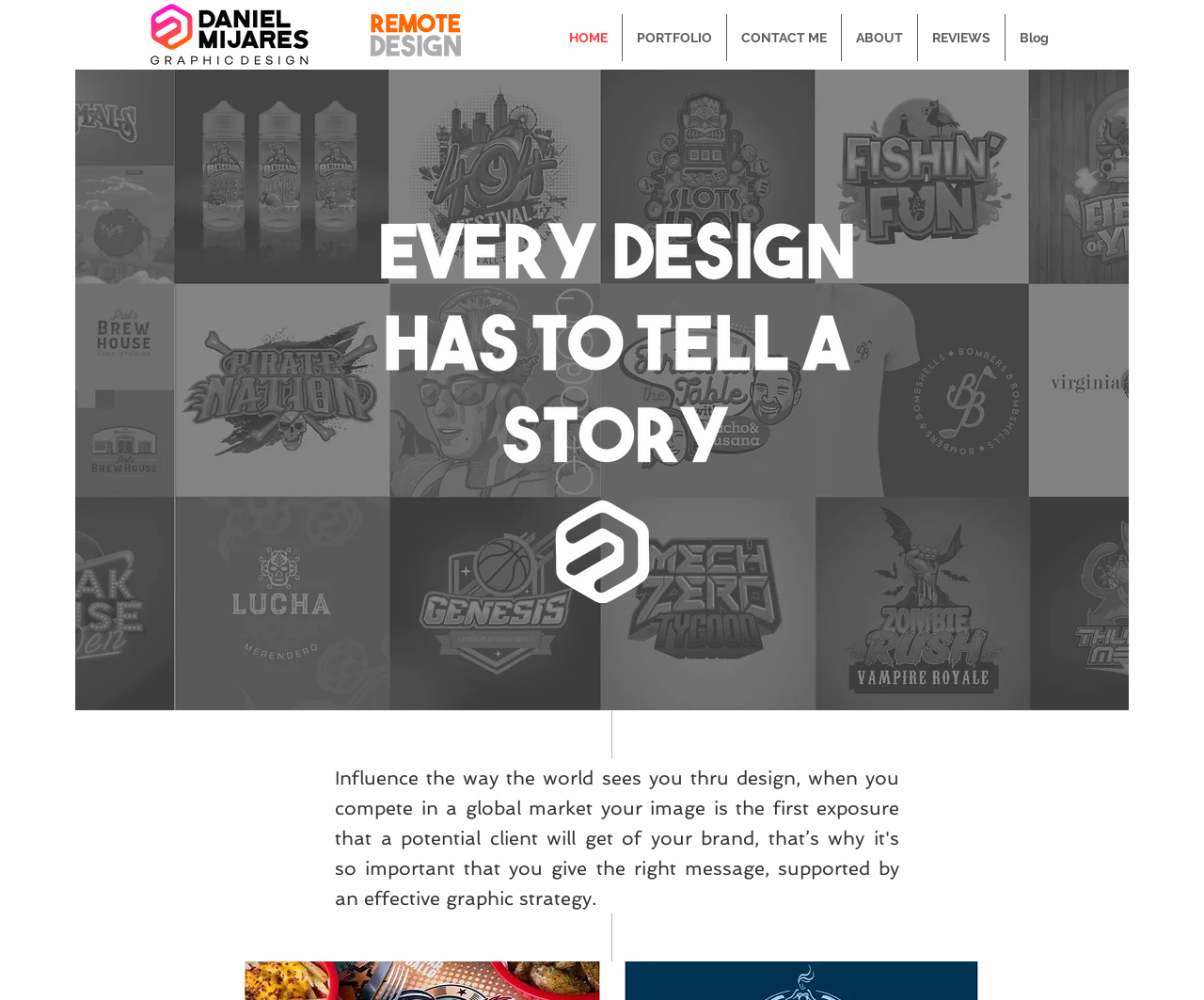Identify and provide the bounding box coordinates of the UI element described: "CONTACT ME". The coordinates should be formatted as [left, top, right, bottom], with each number being a float between 0 and 1.

[0.604, 0.014, 0.698, 0.061]